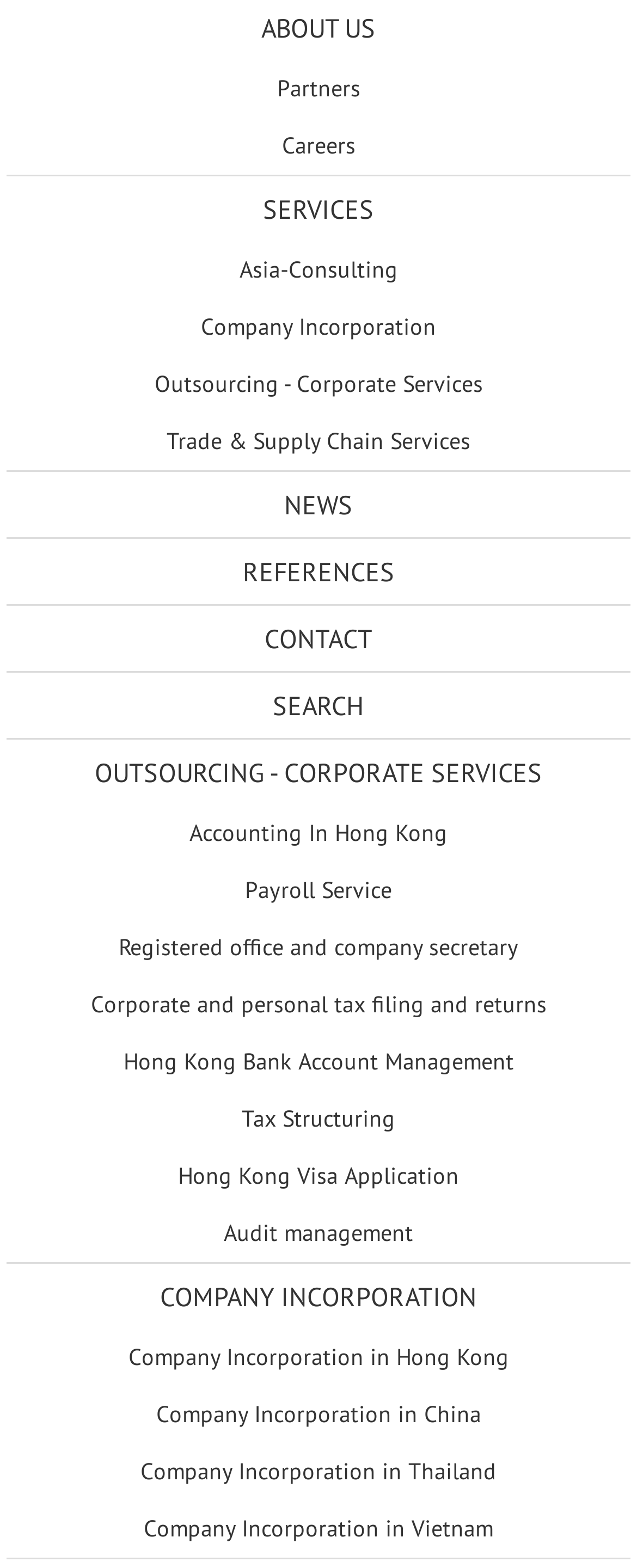What is the company's expertise in?
Based on the image, give a concise answer in the form of a single word or short phrase.

Consulting